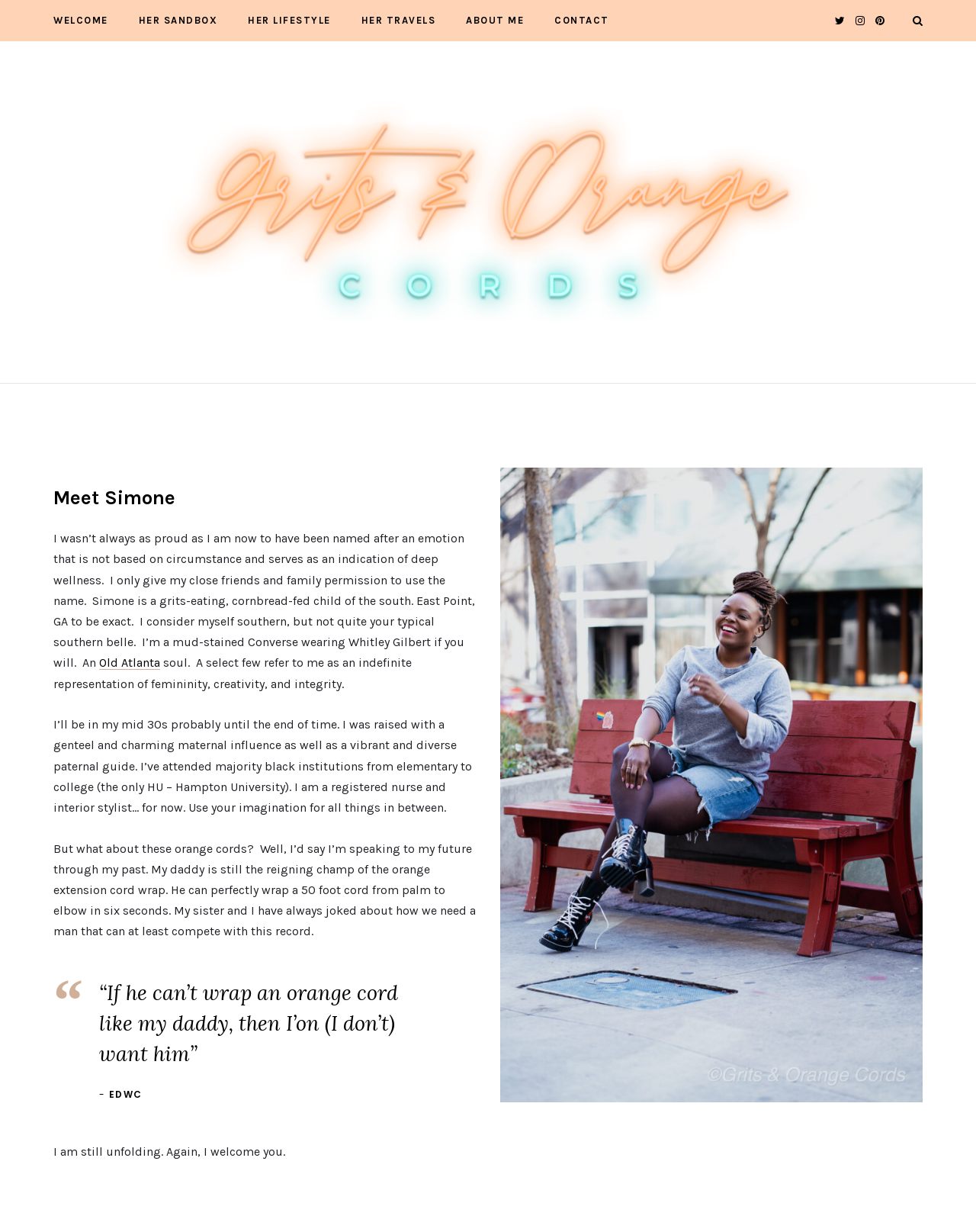Use a single word or phrase to answer the question:
What is the name of the person described on this webpage?

Simone